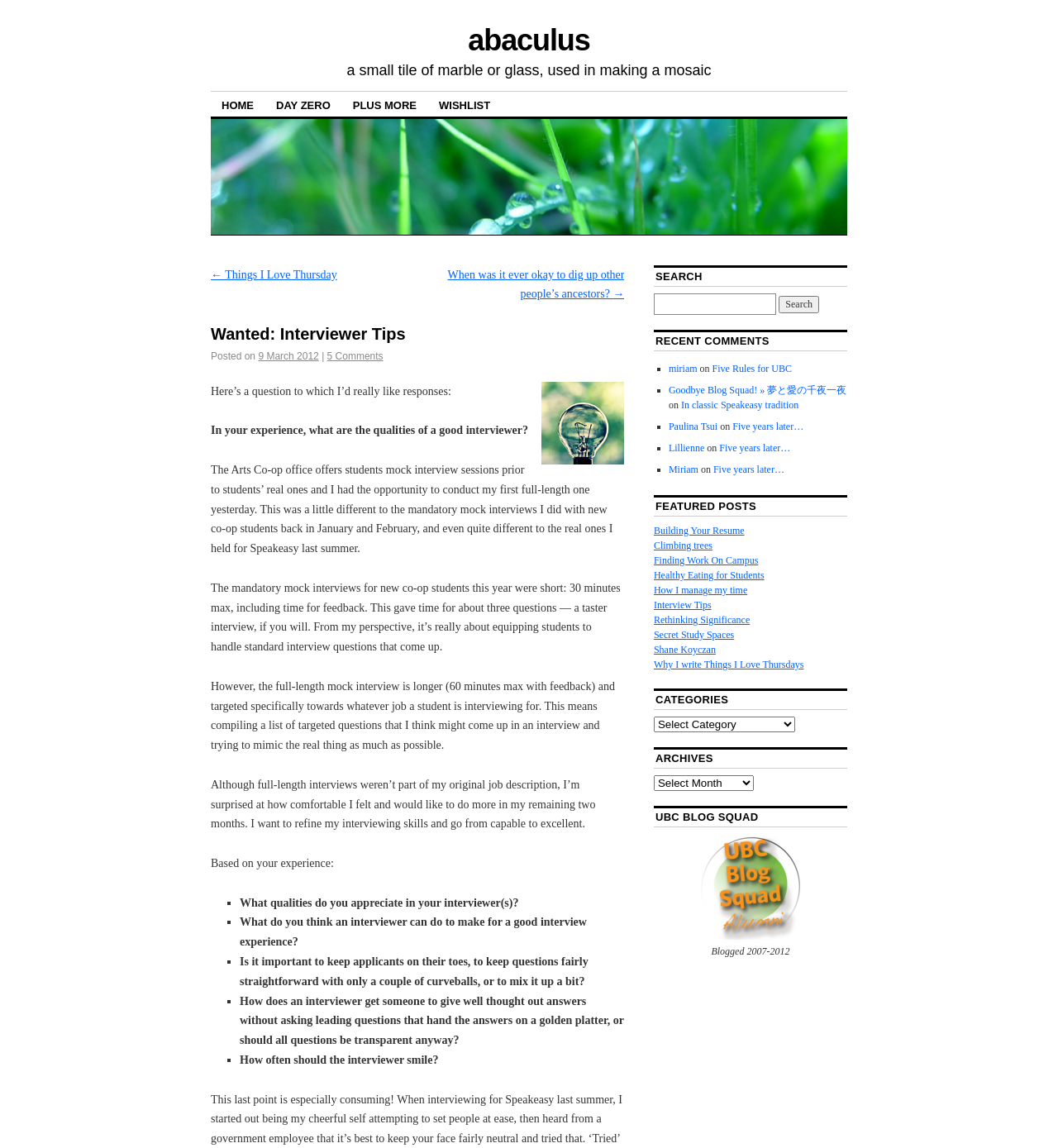Please provide a brief answer to the following inquiry using a single word or phrase:
What is the date of the blog post?

9 March 2012